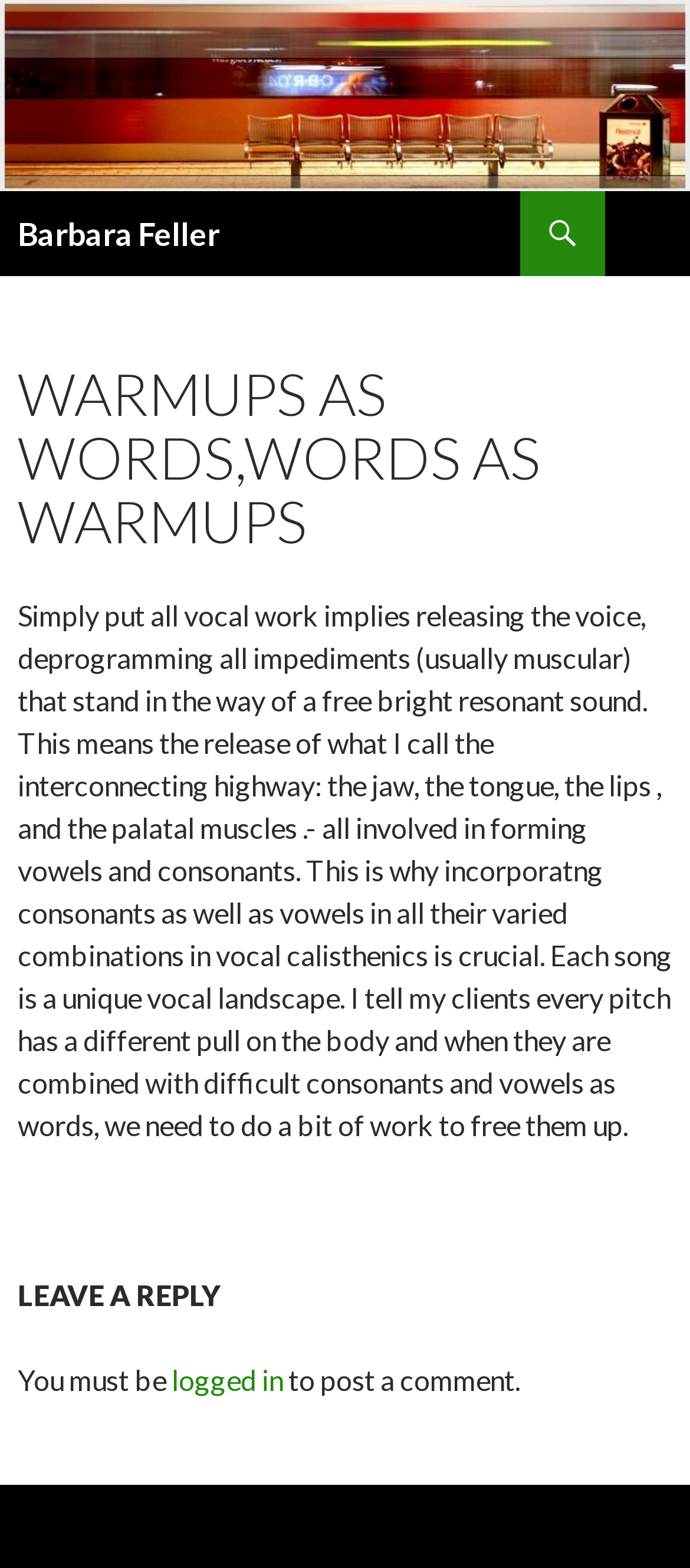What is the purpose of incorporating consonants in vocal calisthenics?
Please respond to the question with a detailed and well-explained answer.

According to the article, incorporating consonants in vocal calisthenics is crucial because each song is a unique vocal landscape, and every pitch has a different pull on the body. By incorporating consonants, the article suggests that we need to do a bit of work to free up these pitches.